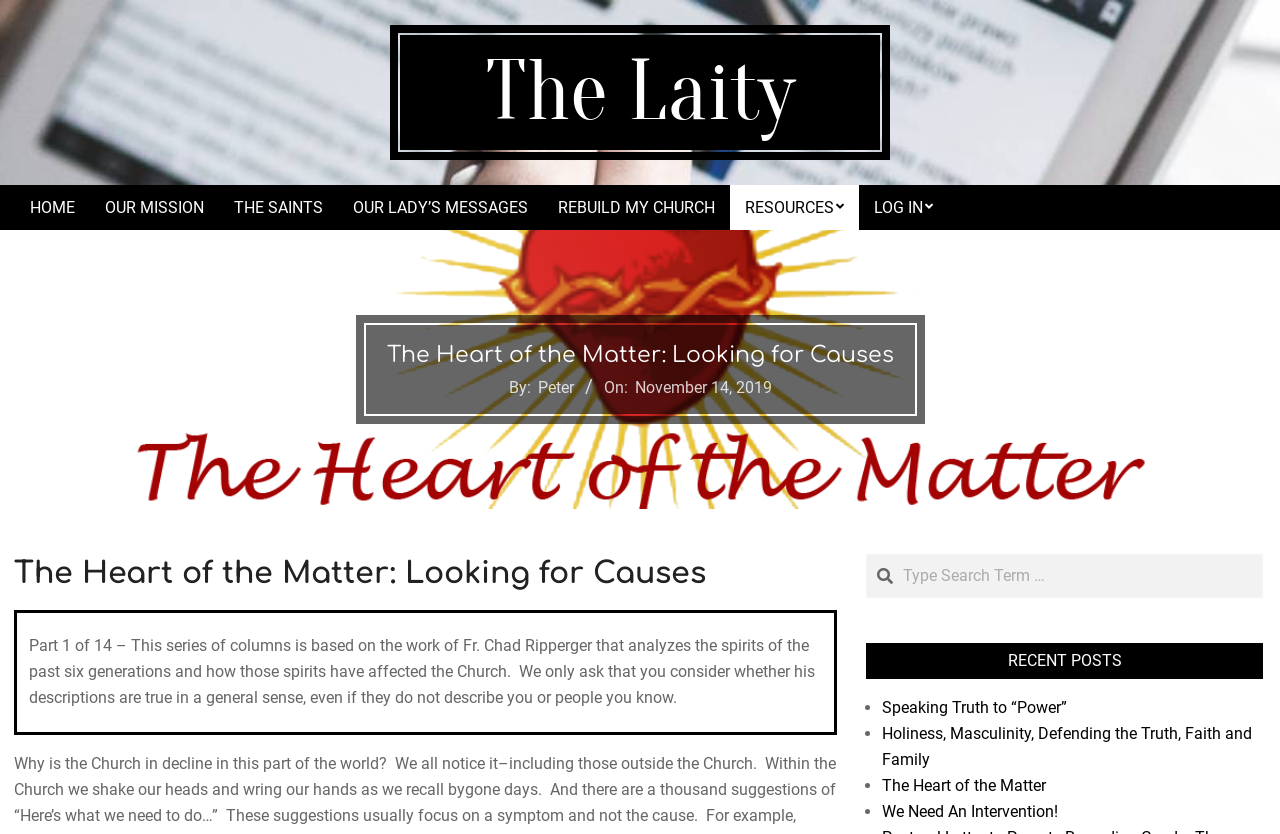Specify the bounding box coordinates of the area that needs to be clicked to achieve the following instruction: "Click on the HOME link".

[0.012, 0.222, 0.07, 0.276]